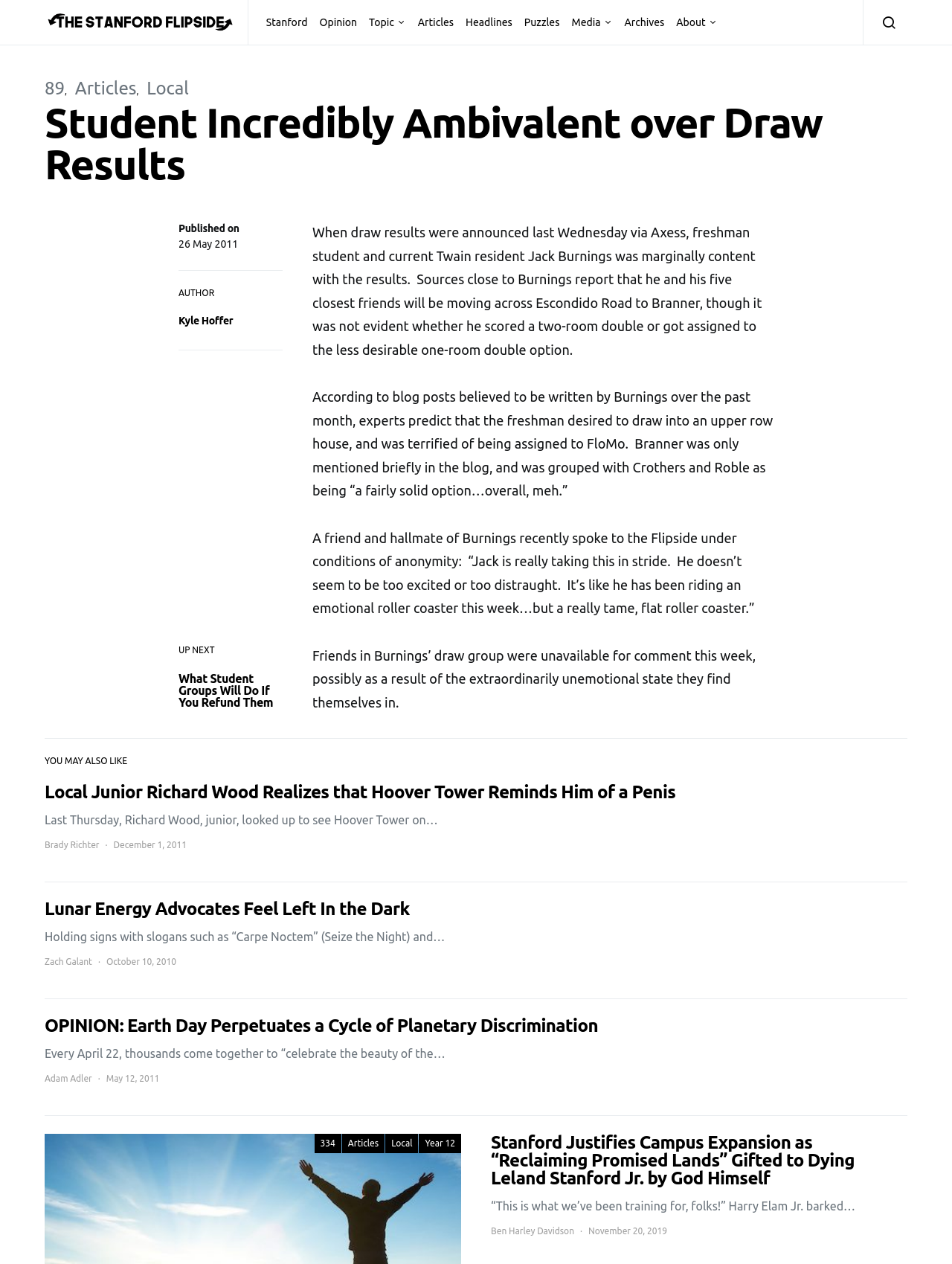Could you please study the image and provide a detailed answer to the question:
How many friends did Jack Burnings have in his draw group?

The article states that 'he and his five closest friends will be moving across Escondido Road to Branner'.